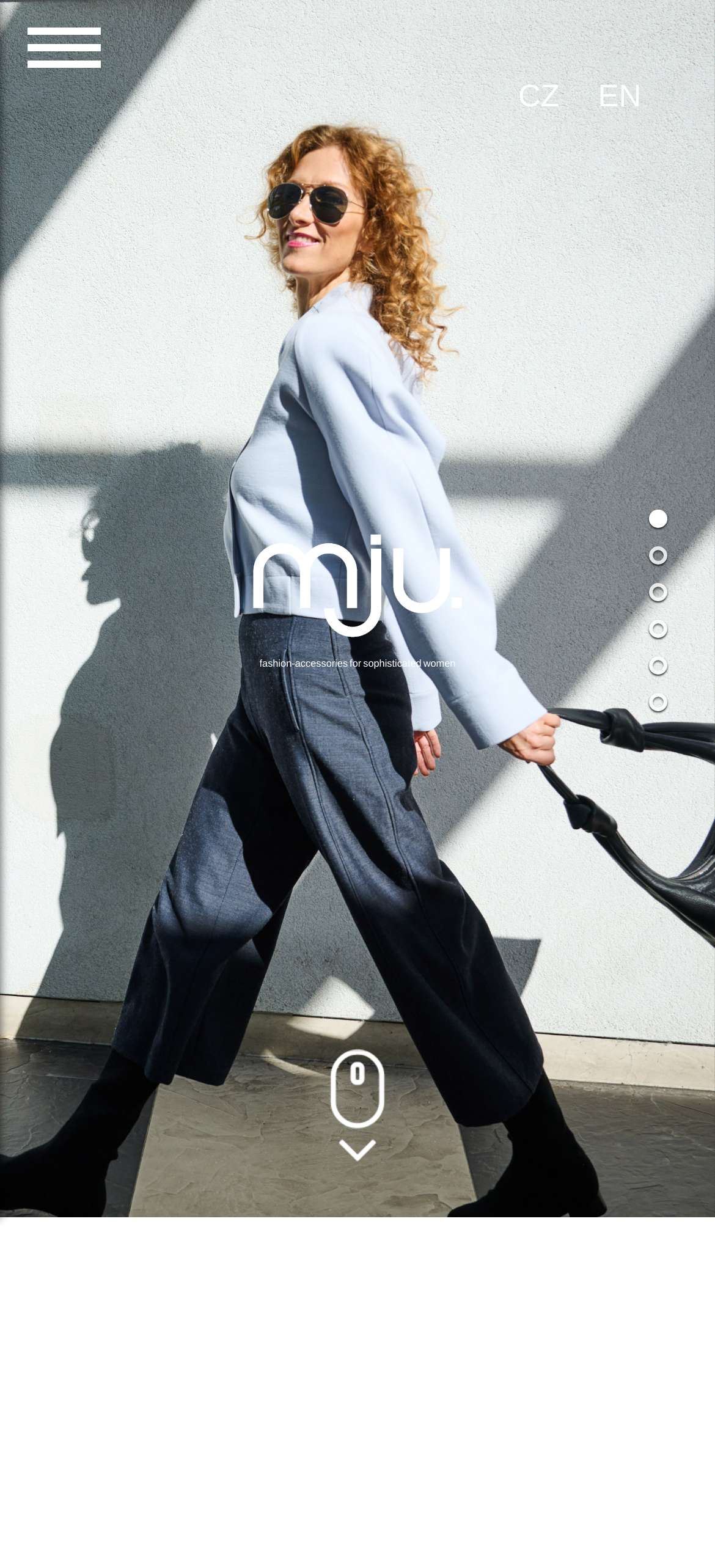Given the webpage screenshot, identify the bounding box of the UI element that matches this description: "alt="mouse scroll"".

[0.462, 0.694, 0.538, 0.713]